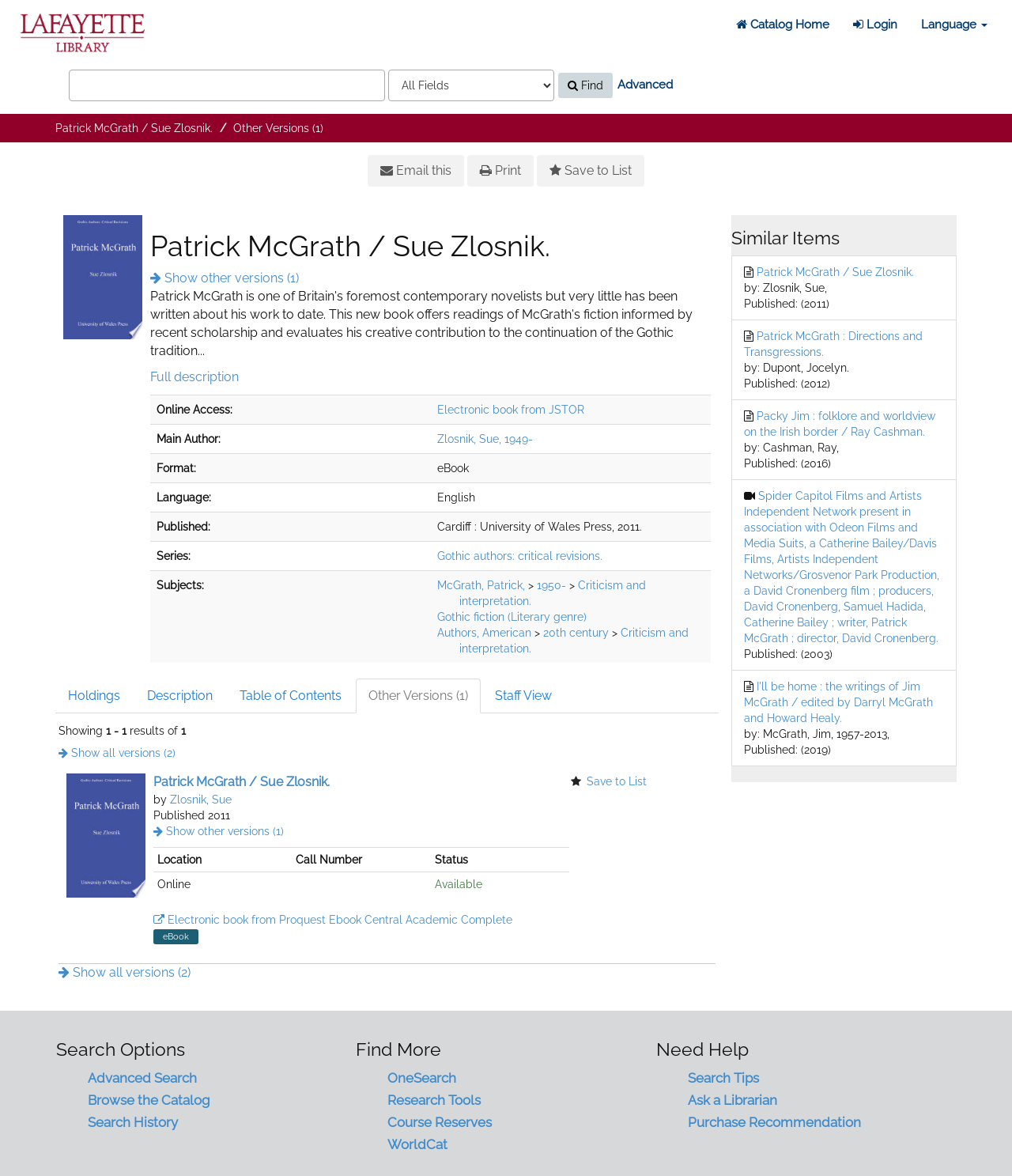Pinpoint the bounding box coordinates of the clickable area necessary to execute the following instruction: "Search for a book". The coordinates should be given as four float numbers between 0 and 1, namely [left, top, right, bottom].

[0.068, 0.059, 0.38, 0.086]